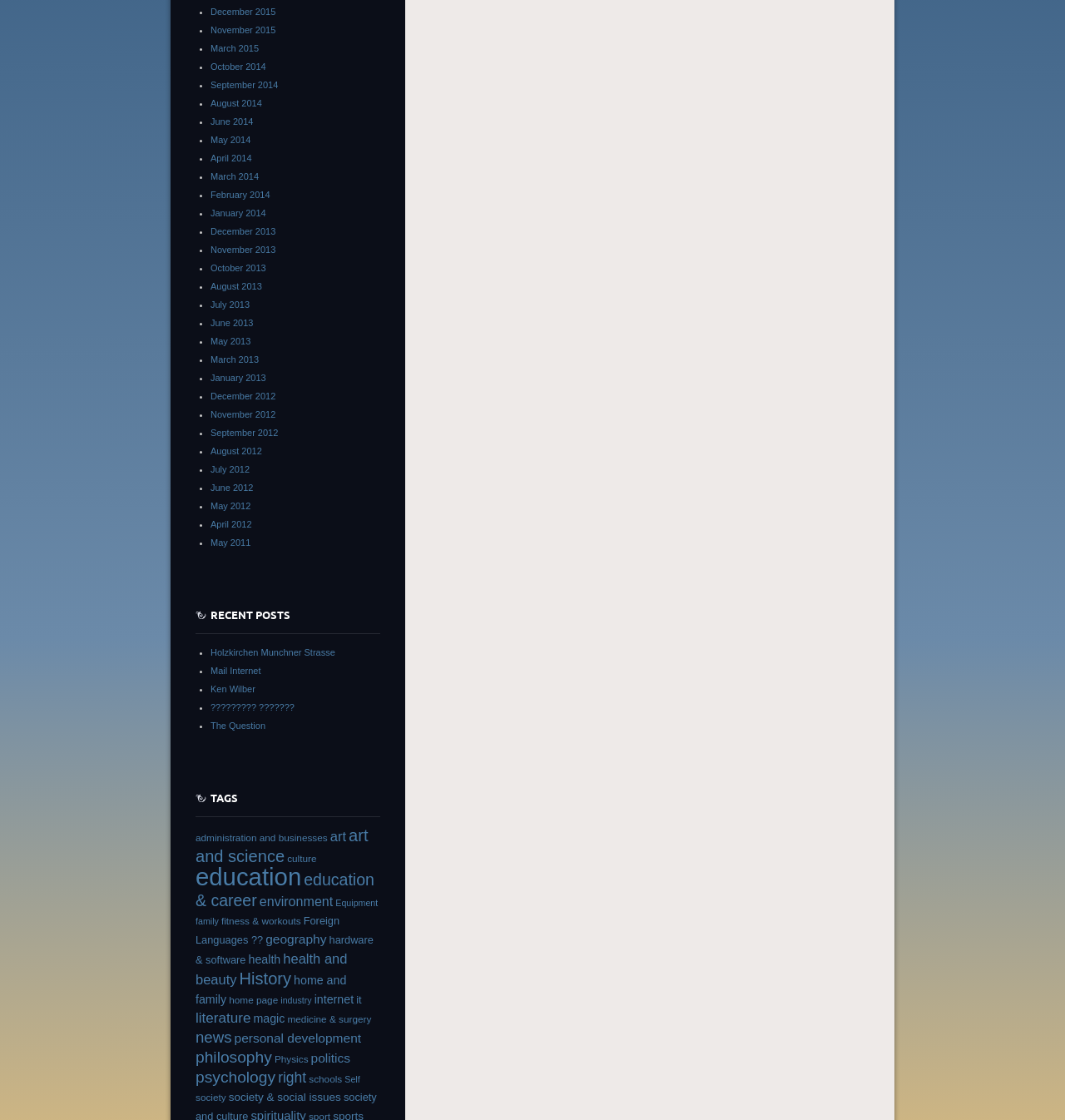Please identify the bounding box coordinates of the element's region that needs to be clicked to fulfill the following instruction: "Check education posts". The bounding box coordinates should consist of four float numbers between 0 and 1, i.e., [left, top, right, bottom].

[0.184, 0.77, 0.283, 0.795]